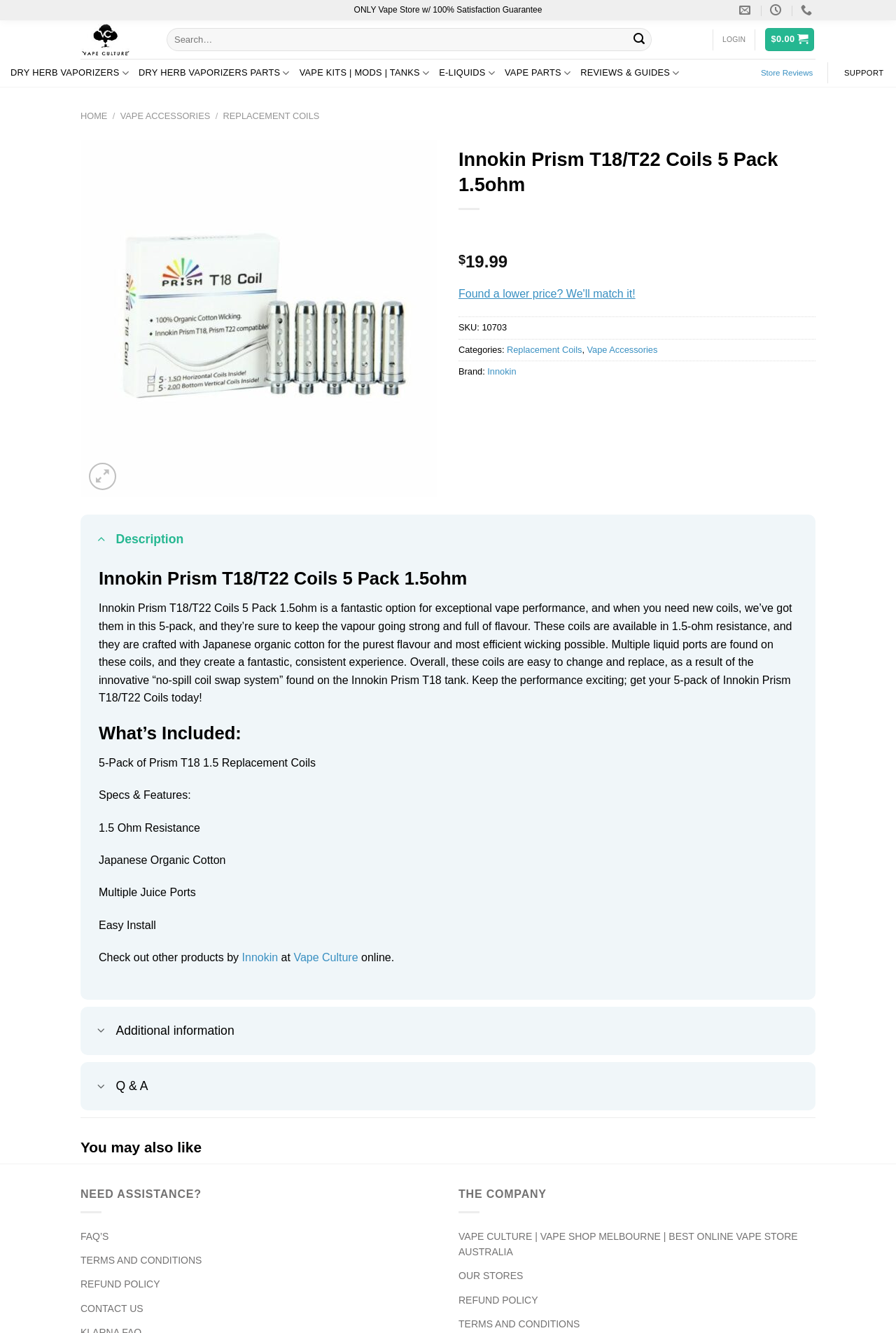Generate the text content of the main headline of the webpage.

Innokin Prism T18/T22 Coils 5 Pack 1.5ohm